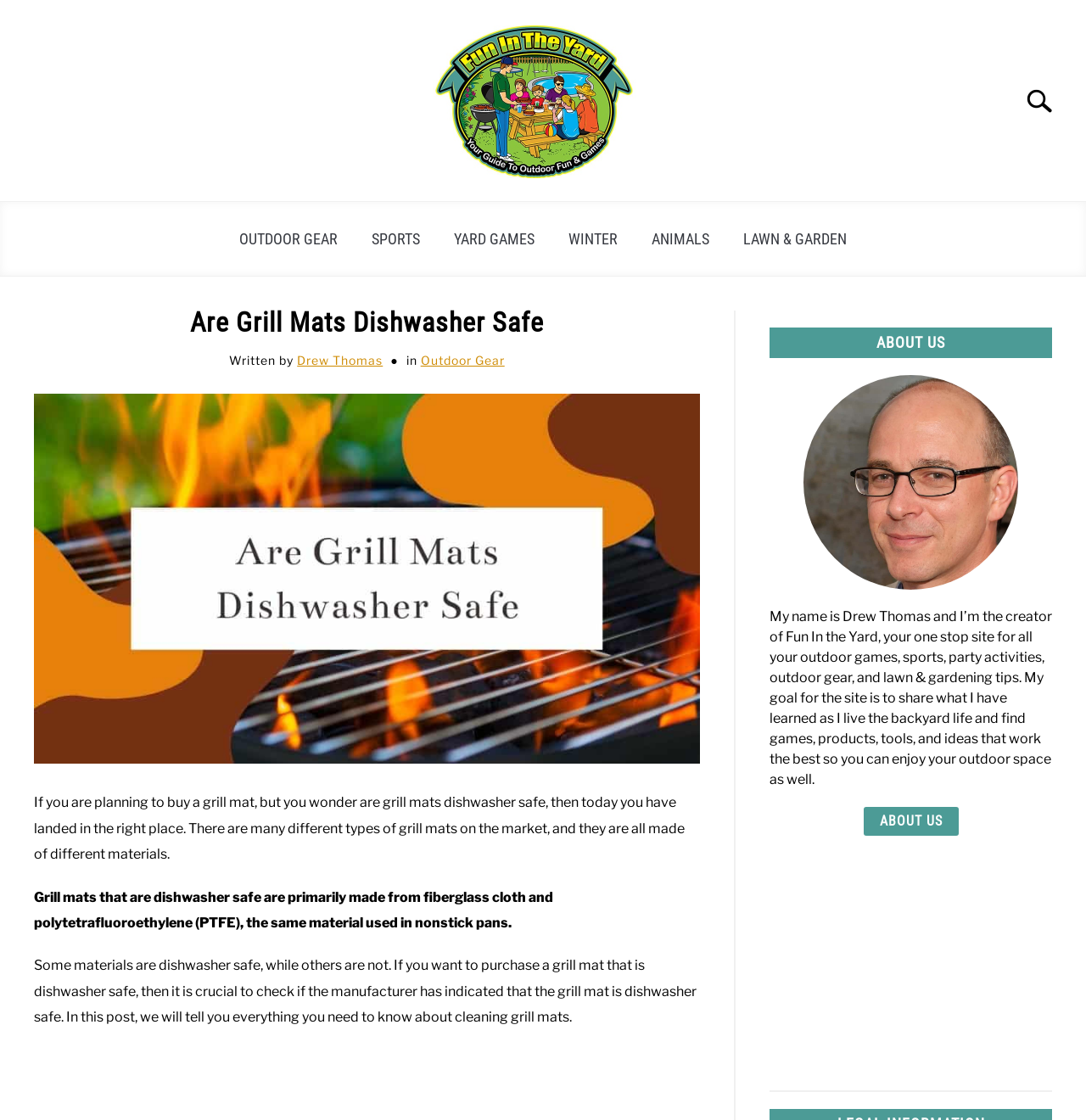From the image, can you give a detailed response to the question below:
What is the purpose of the 'Fun In The Yard' website?

Based on the 'About Us' section, the website 'Fun In The Yard' is a one-stop site for all outdoor games, sports, party activities, outdoor gear, and lawn & gardening tips, with the goal of sharing what the creator has learned to help others enjoy their outdoor space.